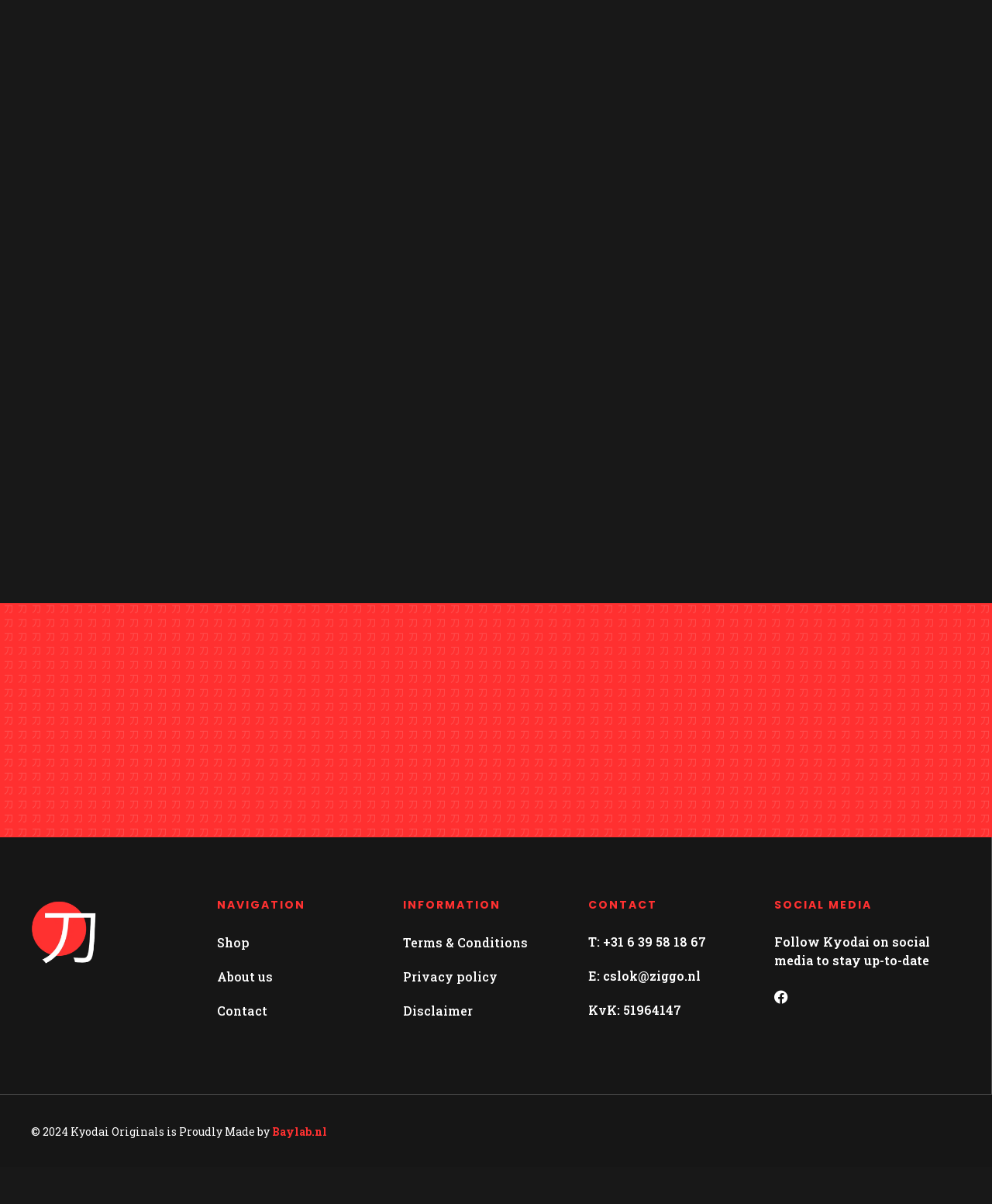What is the phone number to contact?
Please give a detailed answer to the question using the information shown in the image.

I found the phone number by looking at the 'CONTACT' section, where it is listed as 'T: +31 6 39 58 18 67'.